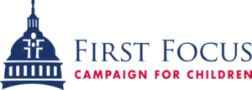What is the organization's primary goal?
Refer to the image and answer the question using a single word or phrase.

Improving children's well-being